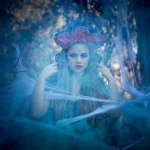Elaborate on the image by describing it in detail.

The image features a mystical scene depicting a woman adorned with a striking floral headdress, composed of deep reds and vibrant hues, reminiscent of a magical or enchanted setting. She gazes intently into the distance, framed by wisps of ethereal mist that swirl around her, enhancing the mystical atmosphere. The backdrop consists of blurred trees and foliage, suggesting a forest environment, which further complements the enchanting theme. This image relates to love spells, specifically illustrated under the context of "Come to Me Spells," which are designed to attract love and desire. The visual elements evoke feelings of allure and magic associated with romantic enchantments.